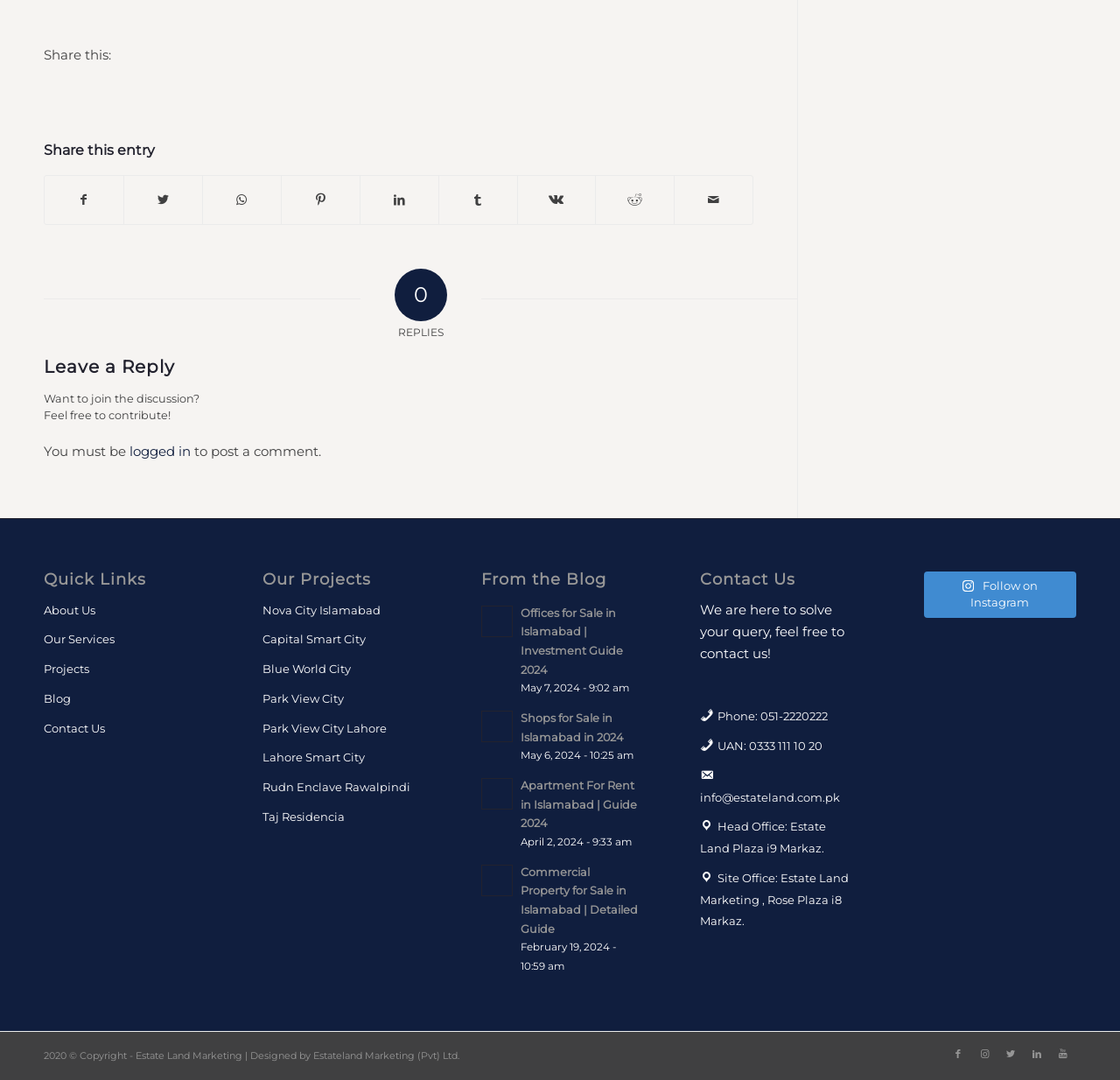What type of projects are listed under 'Our Projects'?
Make sure to answer the question with a detailed and comprehensive explanation.

The links listed under 'Our Projects' have names such as 'Nova City Islamabad', 'Capital Smart City', and 'Park View City', which suggest that they are real estate projects.